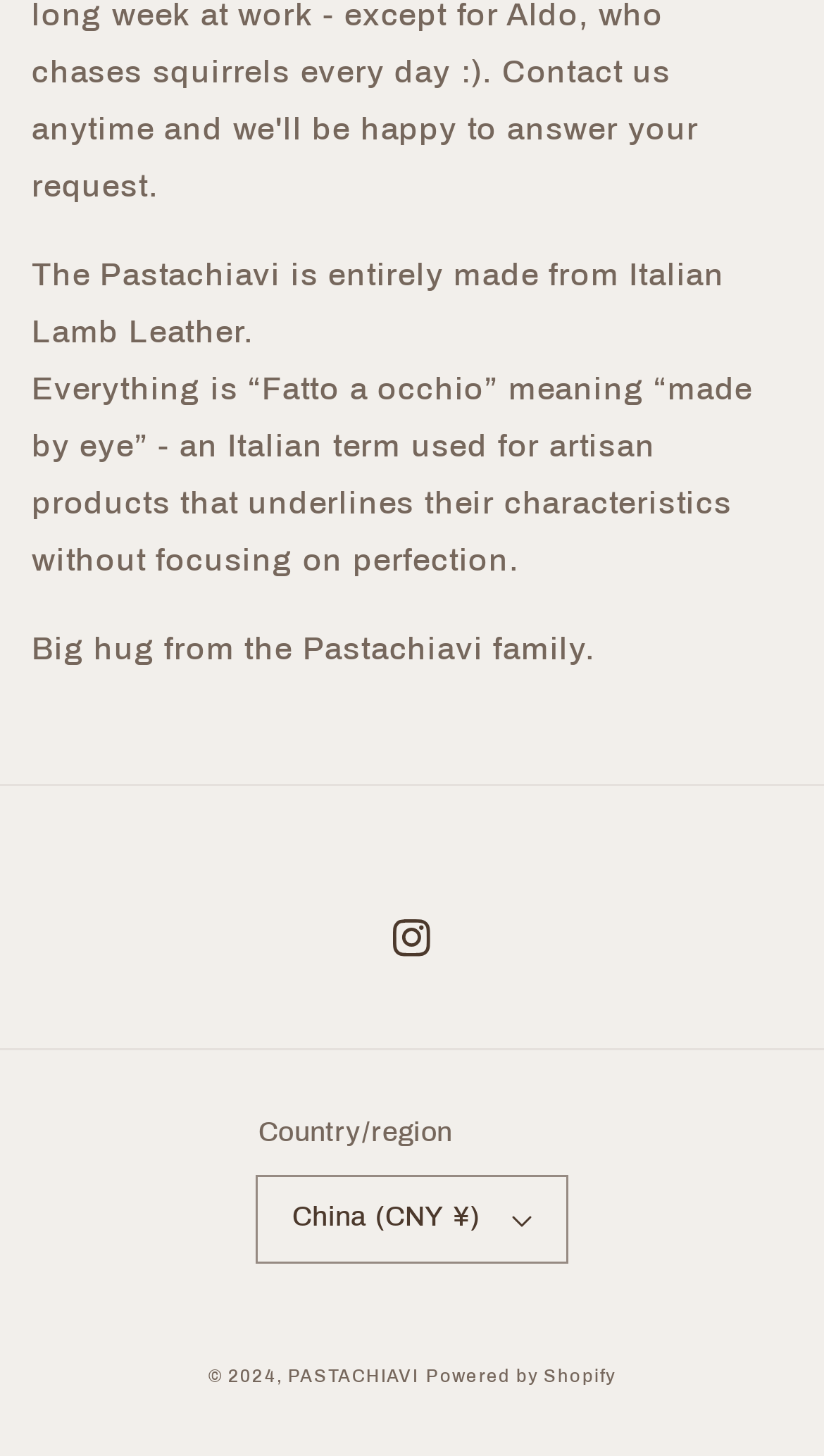What is the material of the Pastachiavi?
Respond to the question with a well-detailed and thorough answer.

The answer can be found in the first StaticText element, which states 'The Pastachiavi is entirely made from Italian Lamb Leather.'